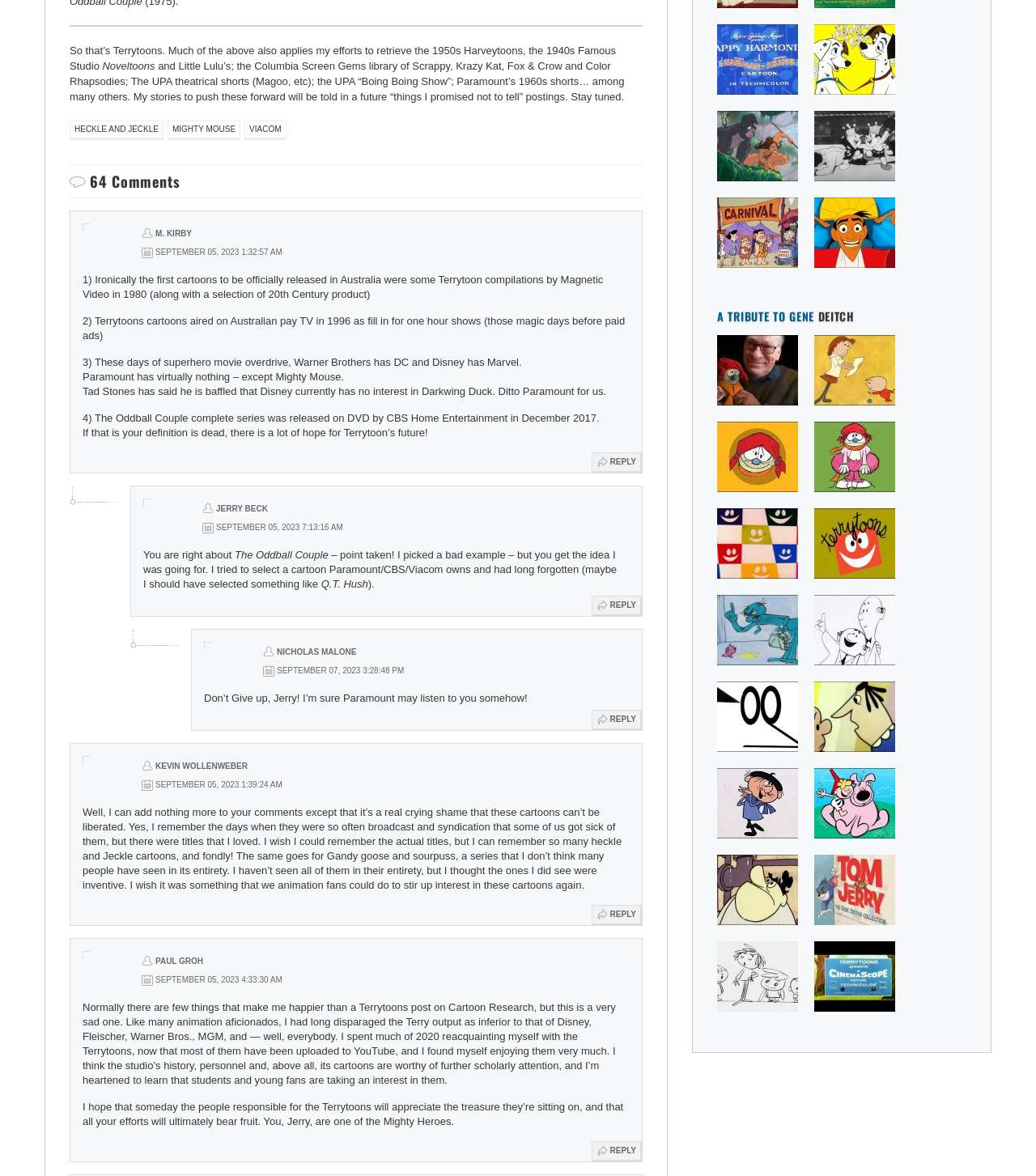Locate the bounding box coordinates of the clickable part needed for the task: "Read the 'The People At Terrytoons' article".

[0.692, 0.432, 0.77, 0.492]